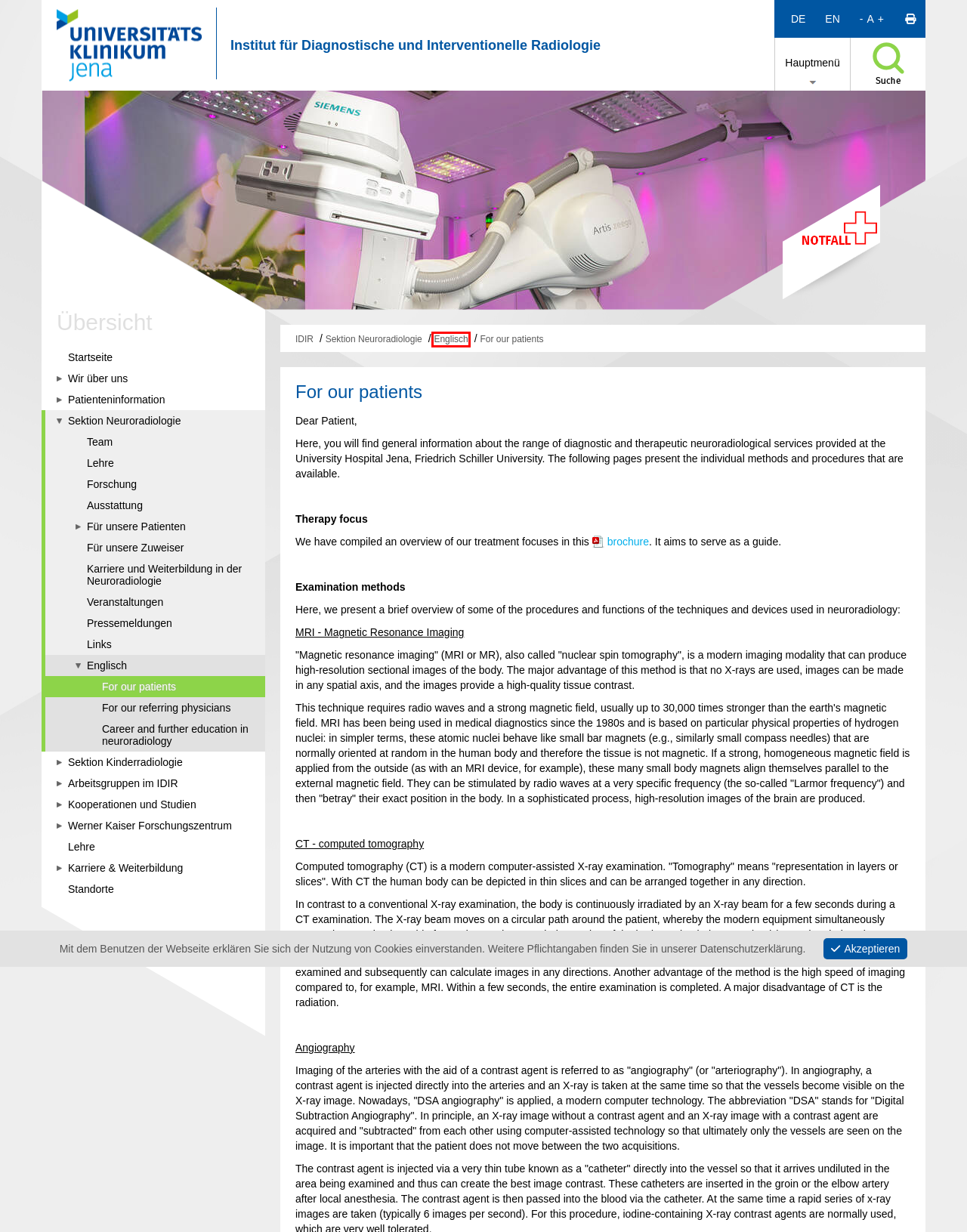You have been given a screenshot of a webpage, where a red bounding box surrounds a UI element. Identify the best matching webpage description for the page that loads after the element in the bounding box is clicked. Options include:
A. Für unsere Zuweiser
B. Englisch
C. Kinderradiologie
D. Karriere im Zentrum für Radiologie am UKJ
E. Kooperationen und Studien
F. Ausstattung
G. Career and further education in neuroradiology
H. Standorte IDIR

B